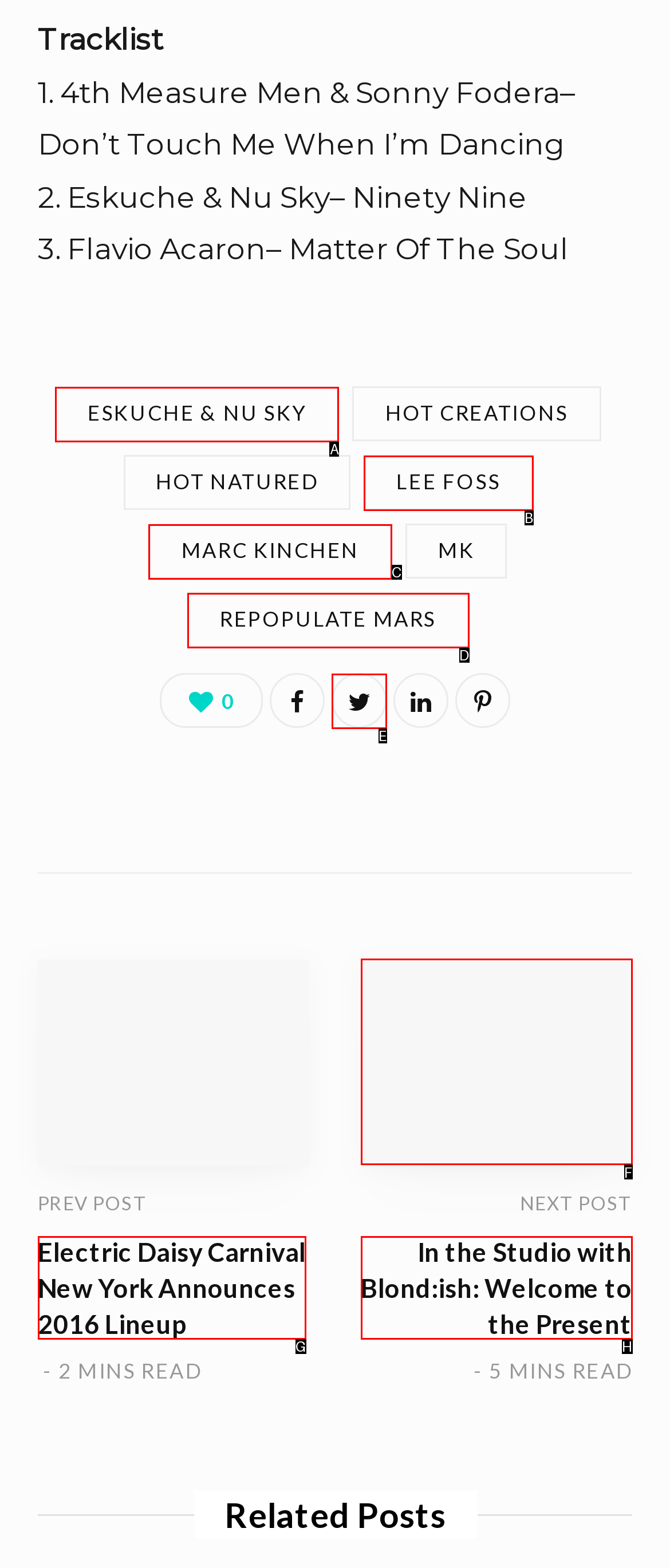Based on the element described as: Green Earth
Find and respond with the letter of the correct UI element.

None